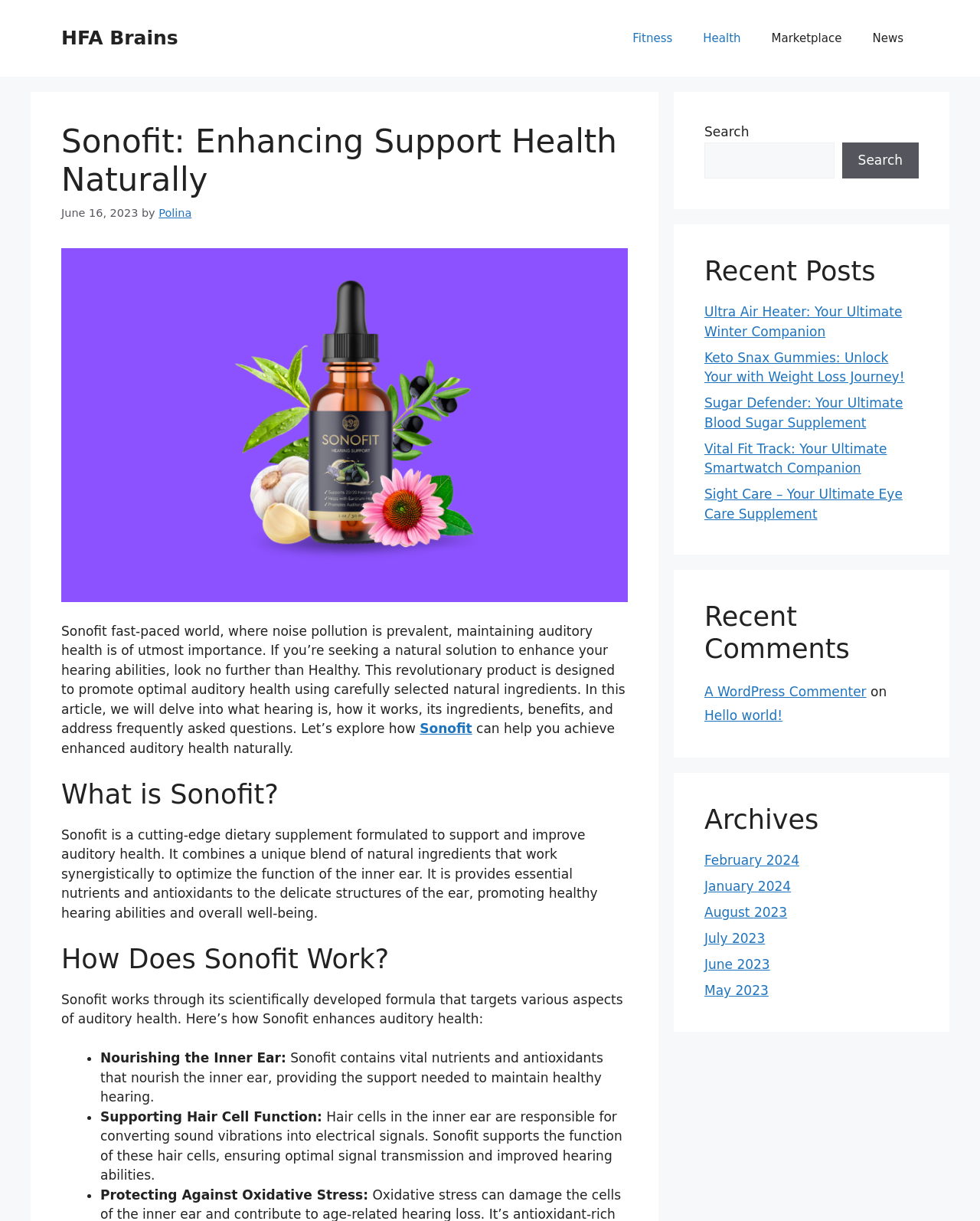Find the bounding box coordinates of the area to click in order to follow the instruction: "Read the 'Sonofit' article".

[0.062, 0.203, 0.641, 0.493]